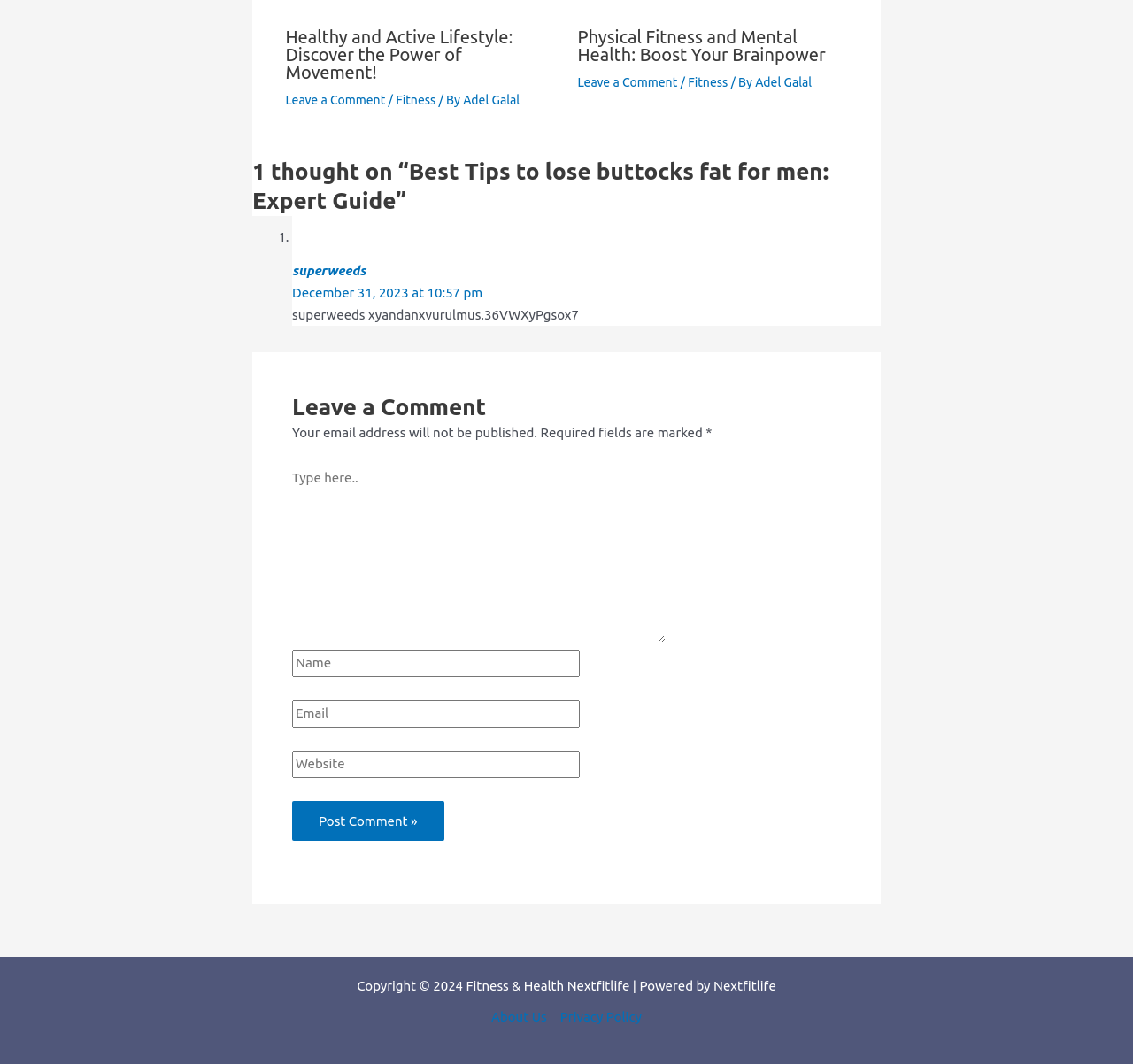Use a single word or phrase to answer the question: 
How many links are there in the footer navigation?

2